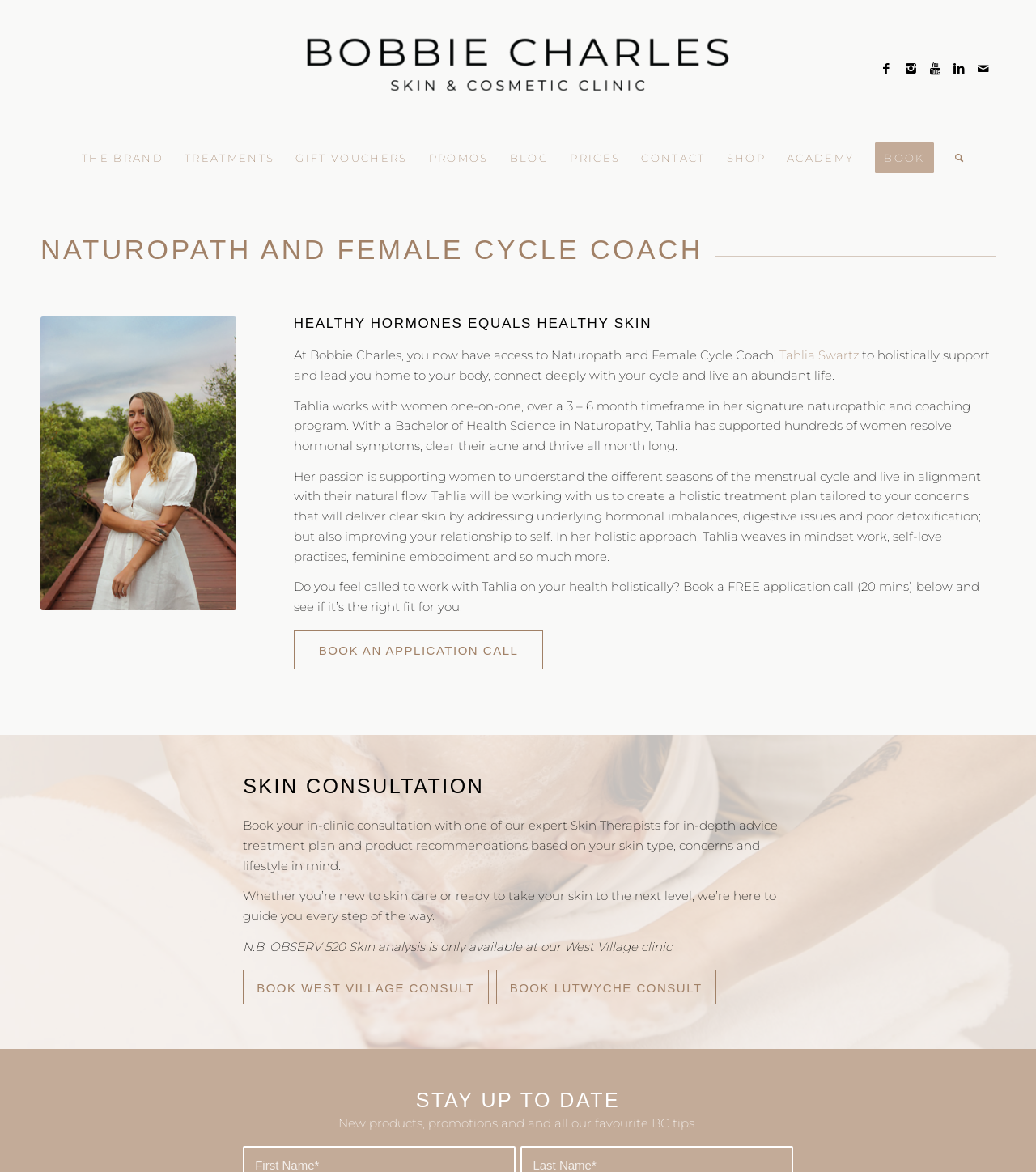What is the profession of Tahlia Swartz?
Analyze the image and deliver a detailed answer to the question.

I found this information by reading the text in the main section of the webpage, where it says 'At Bobbie Charles, you now have access to Naturopath and Female Cycle Coach, Tahlia Swartz...'.